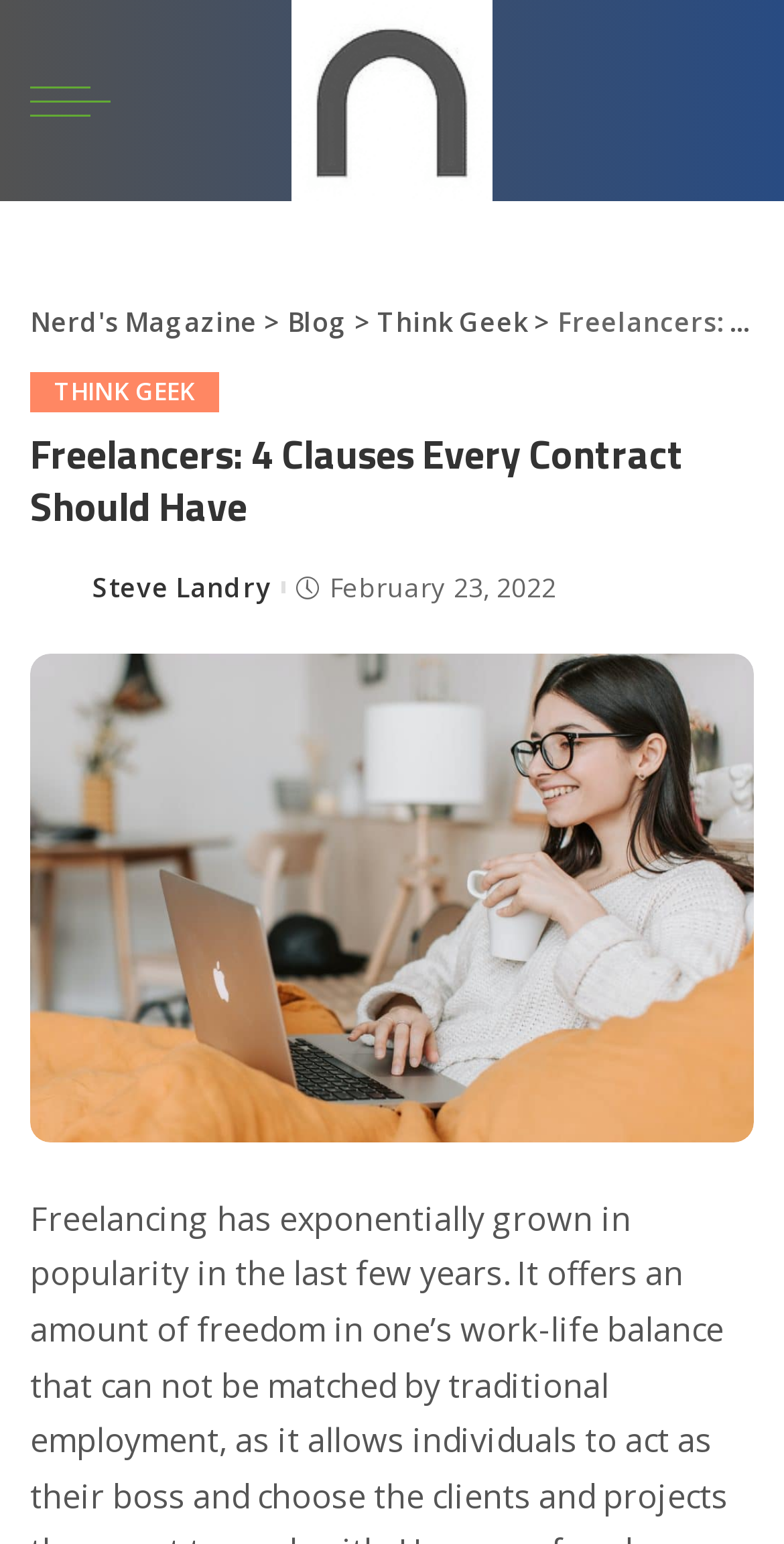Using the webpage screenshot and the element description alt="Nerd's Magazine", determine the bounding box coordinates. Specify the coordinates in the format (top-left x, top-left y, bottom-right x, bottom-right y) with values ranging from 0 to 1.

[0.373, 0.0, 0.627, 0.13]